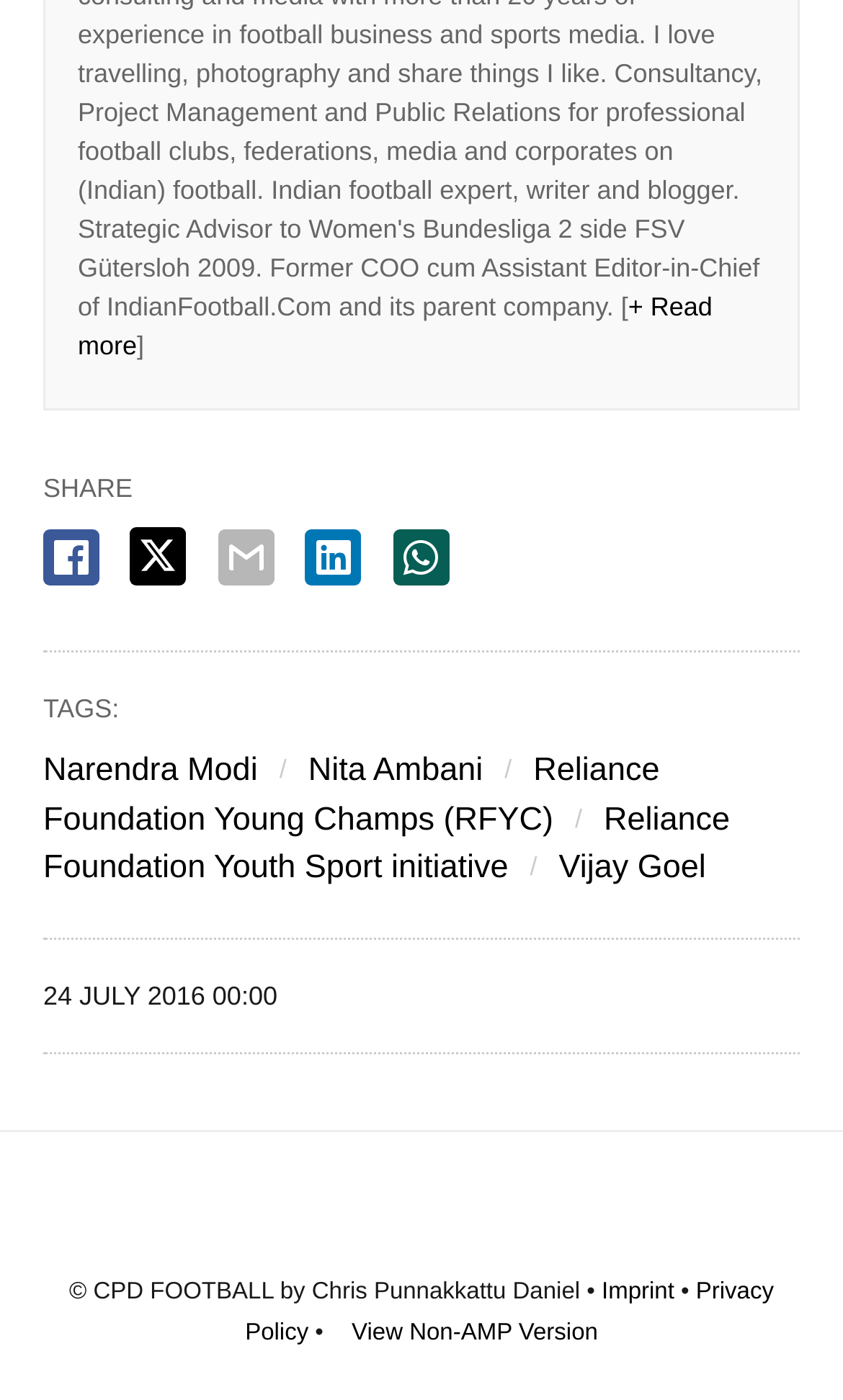Could you provide the bounding box coordinates for the portion of the screen to click to complete this instruction: "Visit the page of Narendra Modi"?

[0.051, 0.537, 0.306, 0.563]